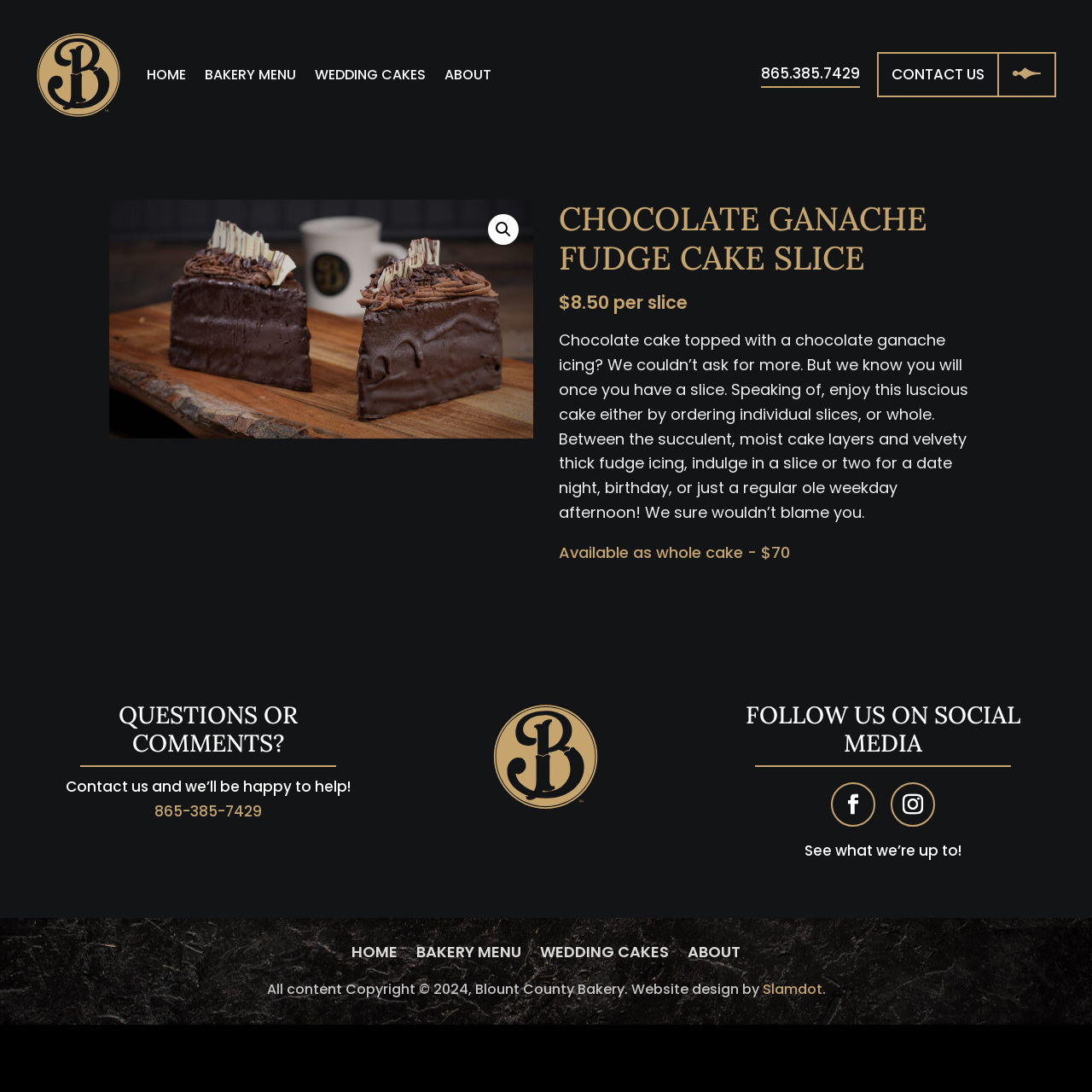Illustrate the webpage's structure and main components comprehensively.

This webpage is about a specific product, Chocolate Ganache Fudge Cake Slice, from Blount County Bakery. At the top, there are five navigation links: HOME, BAKERY MENU, WEDDING CAKES, and ABOUT, aligned horizontally. To the right of these links, there is a phone number, 865.385.7429, and a CONTACT US link.

Below the navigation links, there is a large heading that reads "CHOCOLATE GANACHE FUDGE CAKE SLICE". Underneath this heading, the price of the cake slice is displayed: $8.50 per slice. A brief description of the cake follows, highlighting its features and suggesting occasions to enjoy it.

There is also a link to order the cake as a whole, priced at $70. A search icon, represented by a magnifying glass, is located above the cake description.

In the lower section of the page, there is a section for QUESTIONS OR COMMENTS?, where users can contact the bakery for assistance. Below this, there is a section for FOLLOW US ON SOCIAL MEDIA, with links to various social media platforms.

At the very bottom of the page, there is a footer section with links to the bakery's main pages, including HOME, BAKERY MENU, WEDDING CAKES, and ABOUT. Additionally, there is a copyright notice and a credit for the website design.